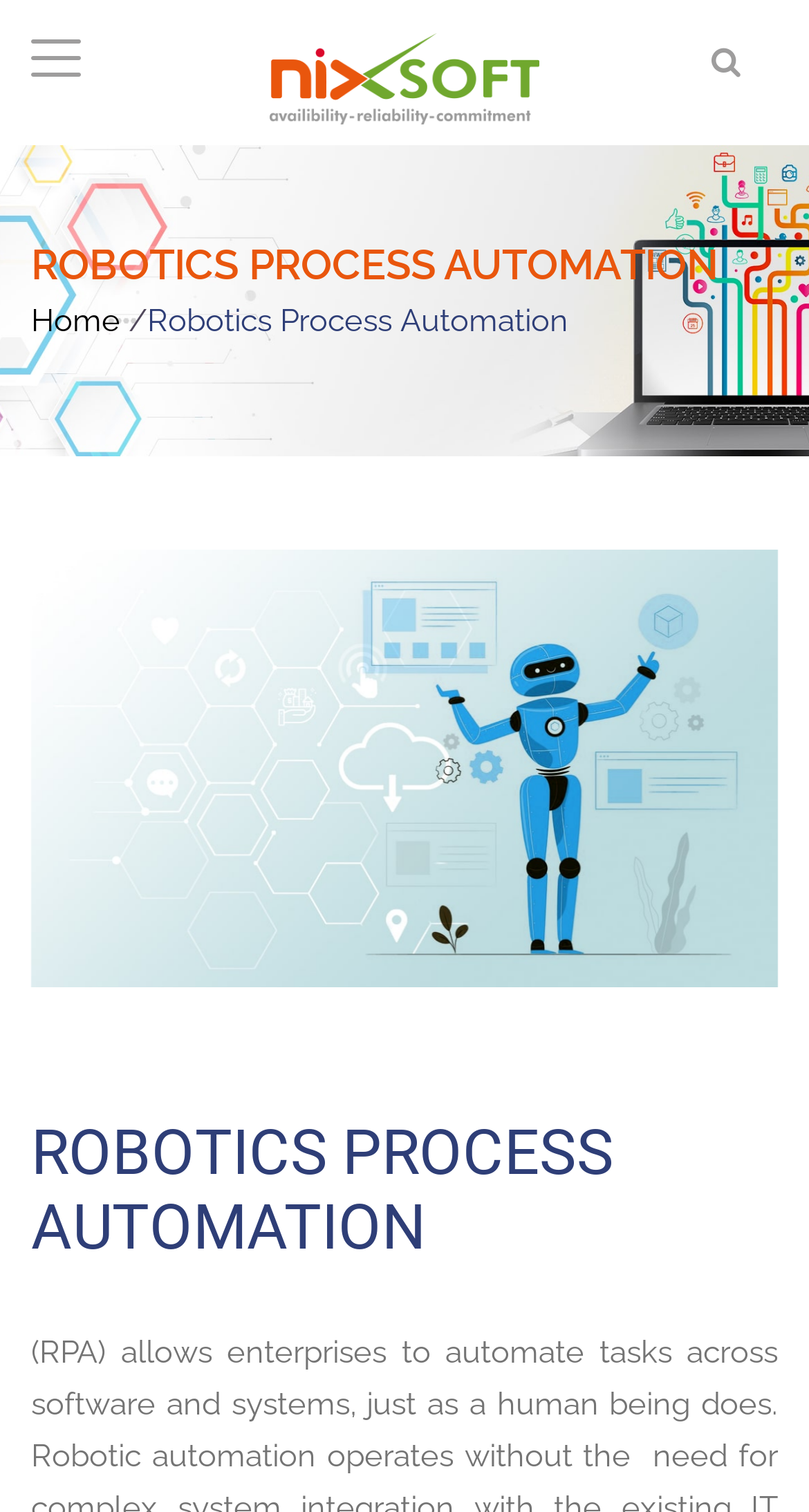Provide the bounding box coordinates for the UI element that is described as: "Home".

[0.038, 0.199, 0.149, 0.224]